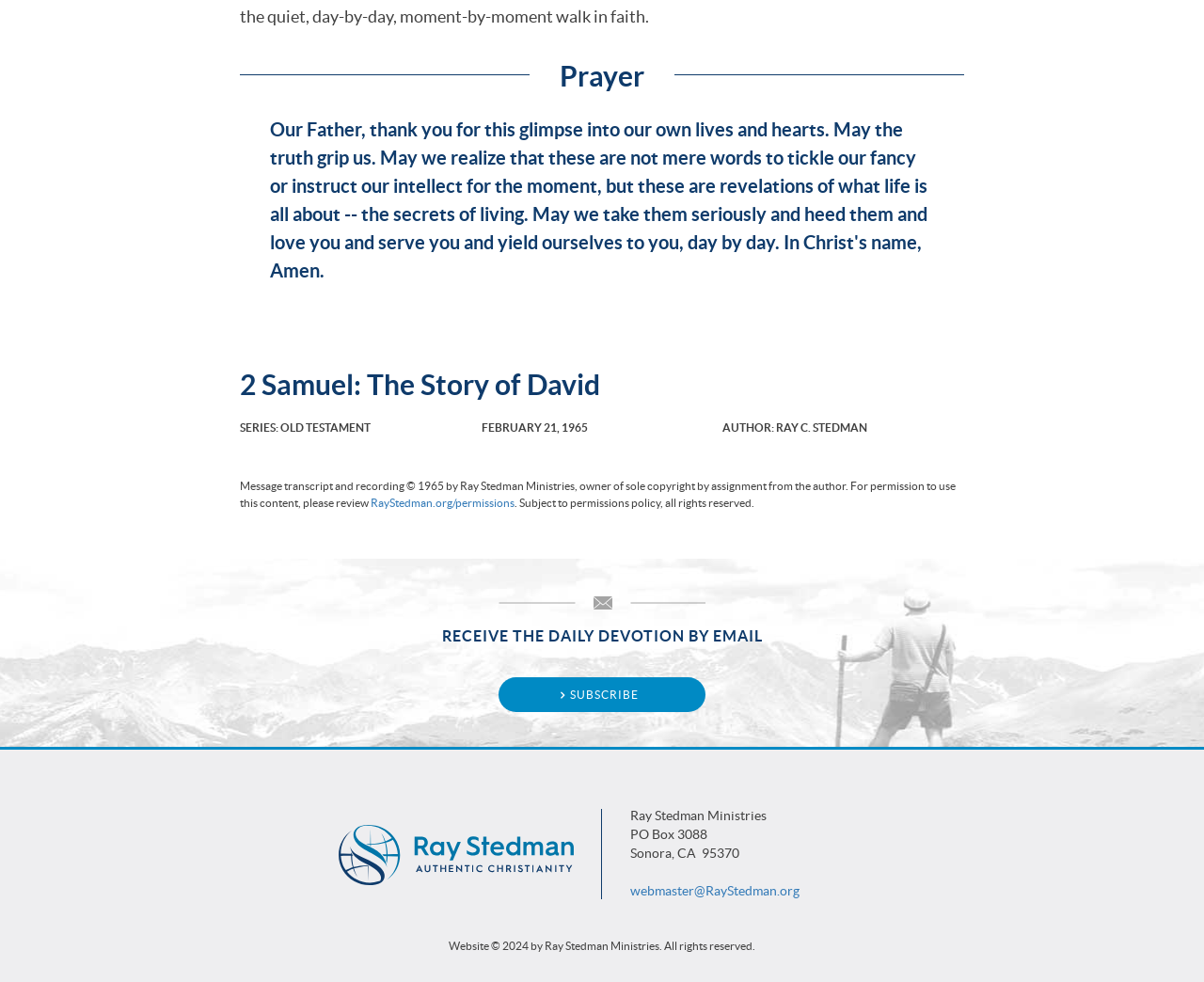Who is the author of the sermon?
Please provide a comprehensive answer based on the contents of the image.

The author of the sermon can be found in the StaticText element with the text 'AUTHOR: RAY C. STEDMAN' located at [0.6, 0.429, 0.721, 0.441]. This element is a child of the Root Element and is positioned below the blockquote element.